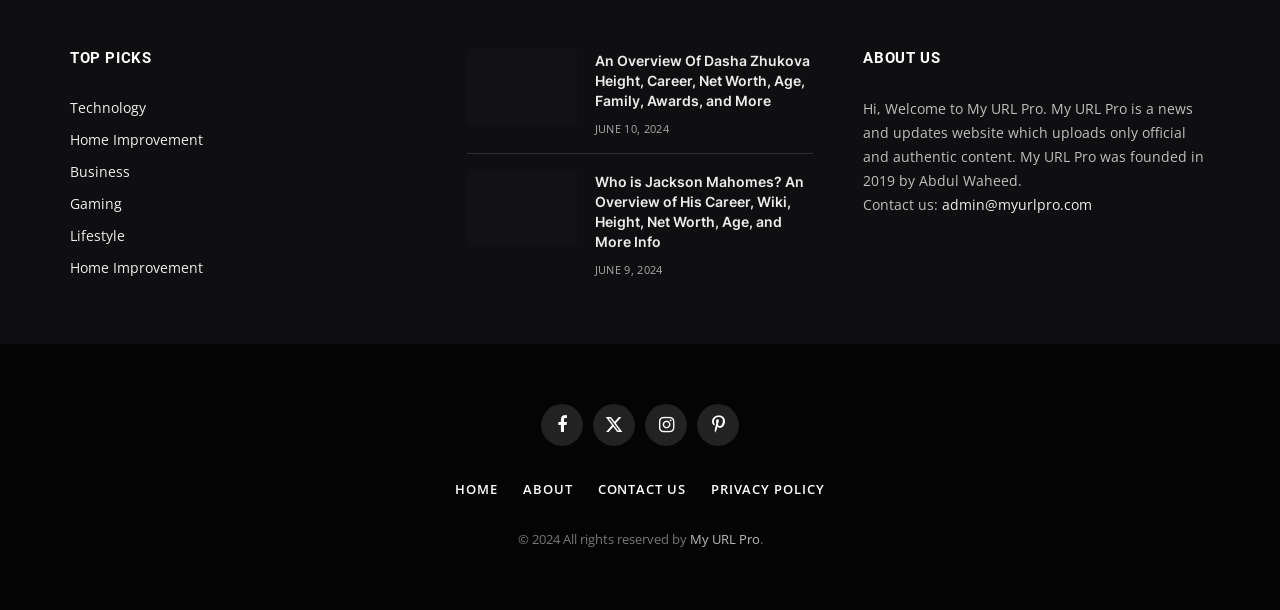Using the element description: "Uncategorized", determine the bounding box coordinates. The coordinates should be in the format [left, top, right, bottom], with values between 0 and 1.

None